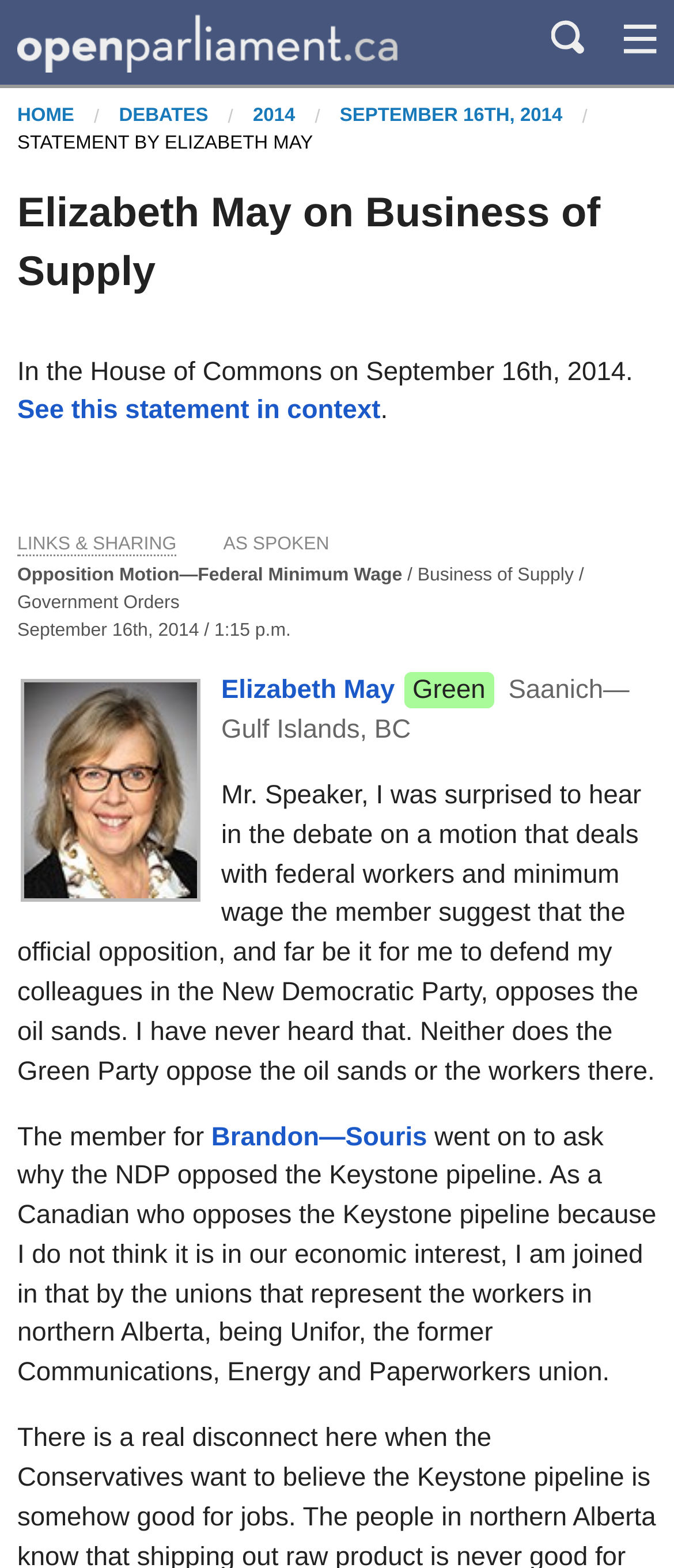How many links are in the navigation menu?
Answer the question with as much detail as possible.

The navigation menu is located at the top of the webpage and contains 5 links: 'HOME', 'DEBATES', '2014', 'SEPTEMBER 16TH, 2014', and 'STATEMENT BY ELIZABETH MAY'.